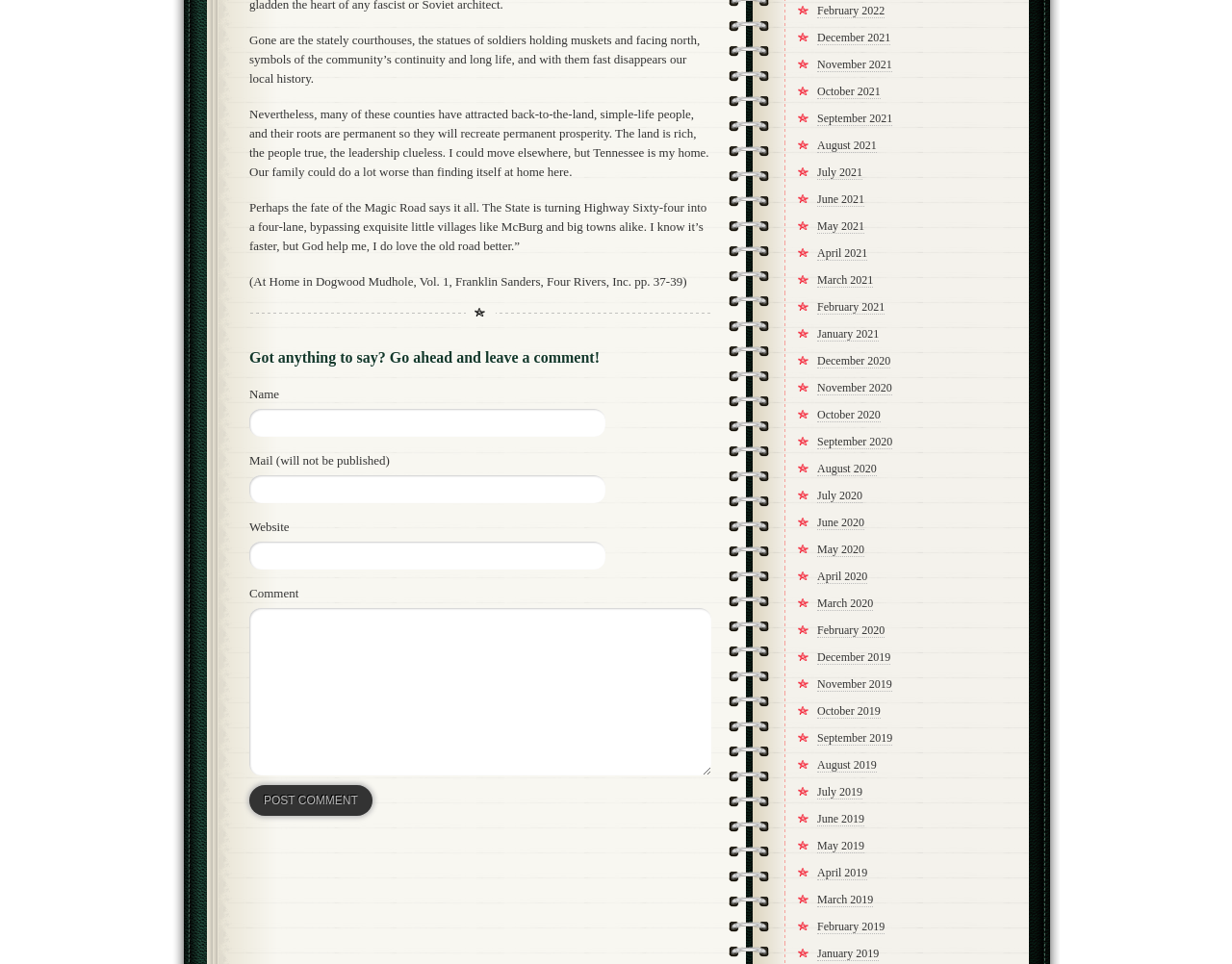Determine the bounding box coordinates for the area you should click to complete the following instruction: "Leave a comment".

[0.202, 0.349, 0.577, 0.38]